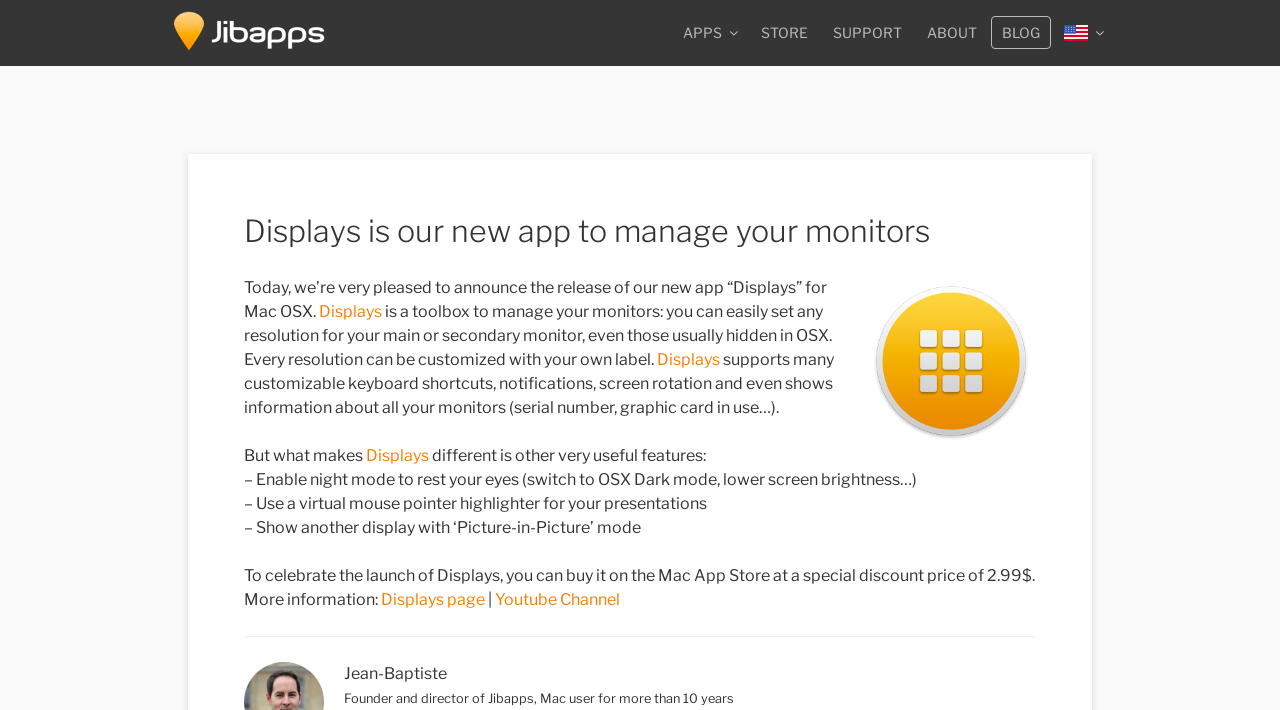Highlight the bounding box of the UI element that corresponds to this description: "parent_node: English title="English"".

[0.823, 0.023, 0.869, 0.067]